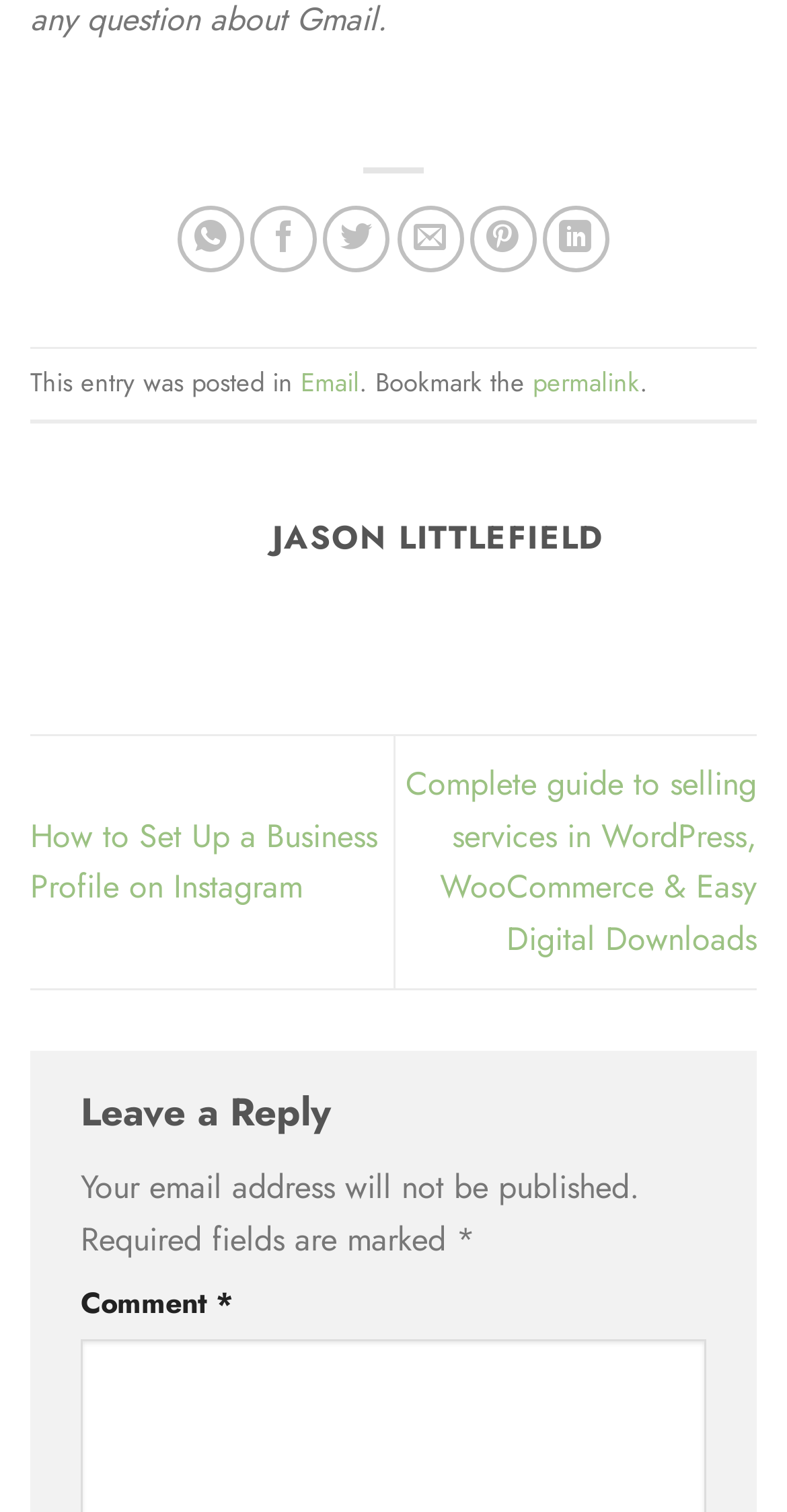Please determine the bounding box coordinates of the section I need to click to accomplish this instruction: "Read the post about setting up a business profile on Instagram".

[0.038, 0.537, 0.479, 0.602]